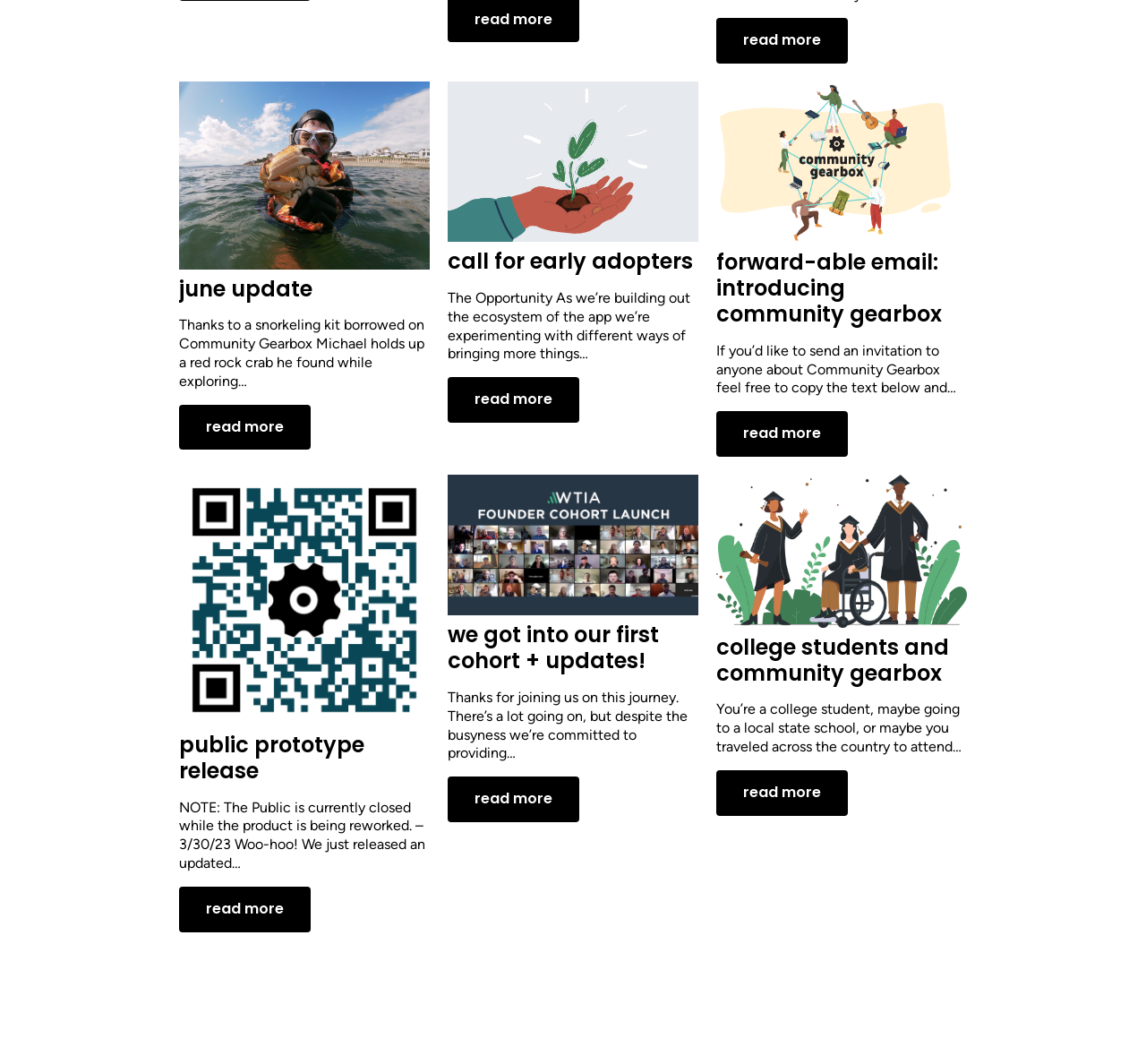Identify the bounding box for the UI element specified in this description: "Public Prototype Release". The coordinates must be four float numbers between 0 and 1, formatted as [left, top, right, bottom].

[0.156, 0.686, 0.318, 0.738]